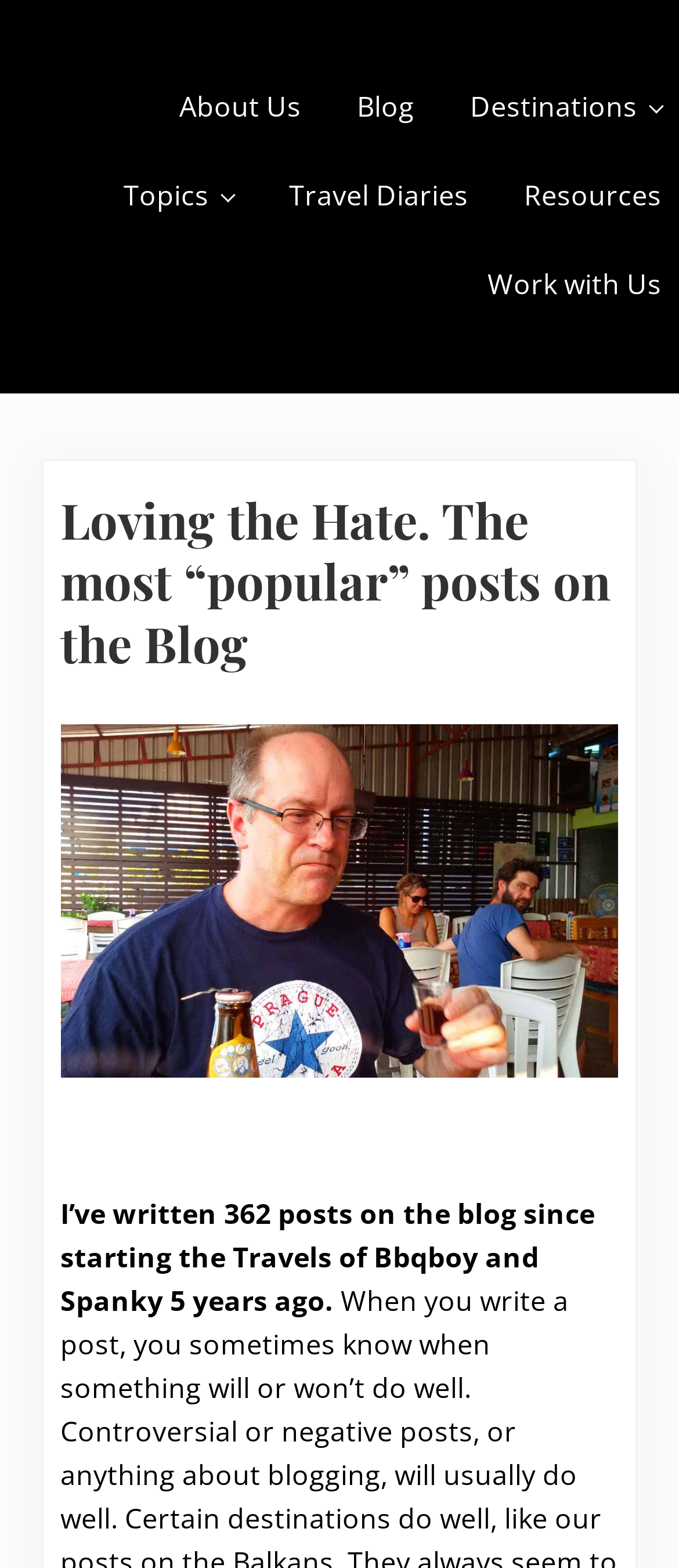Mark the bounding box of the element that matches the following description: "About Us".

[0.223, 0.04, 0.485, 0.097]